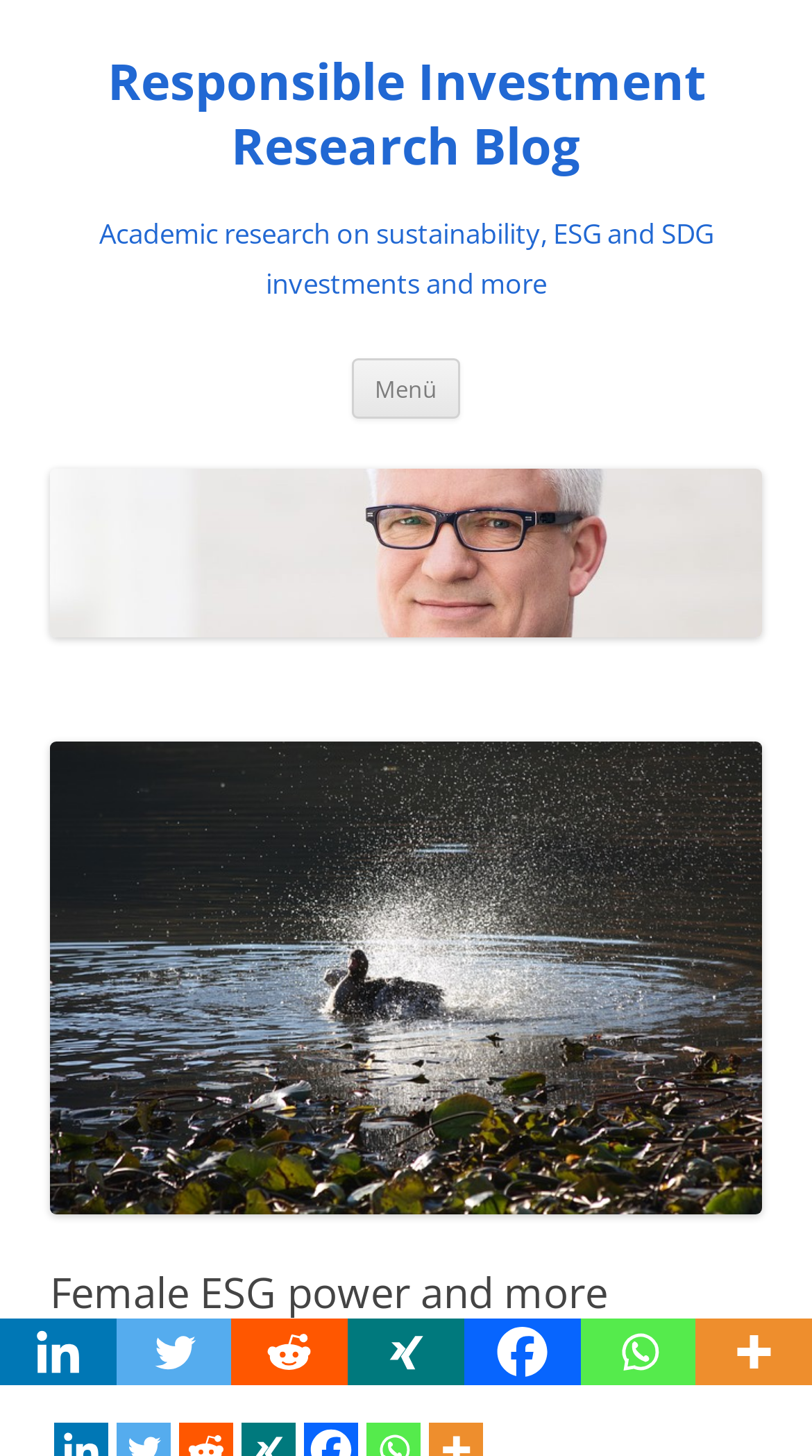Please give a concise answer to this question using a single word or phrase: 
What is the purpose of the 'Zum Inhalt springen' link?

Skip to content